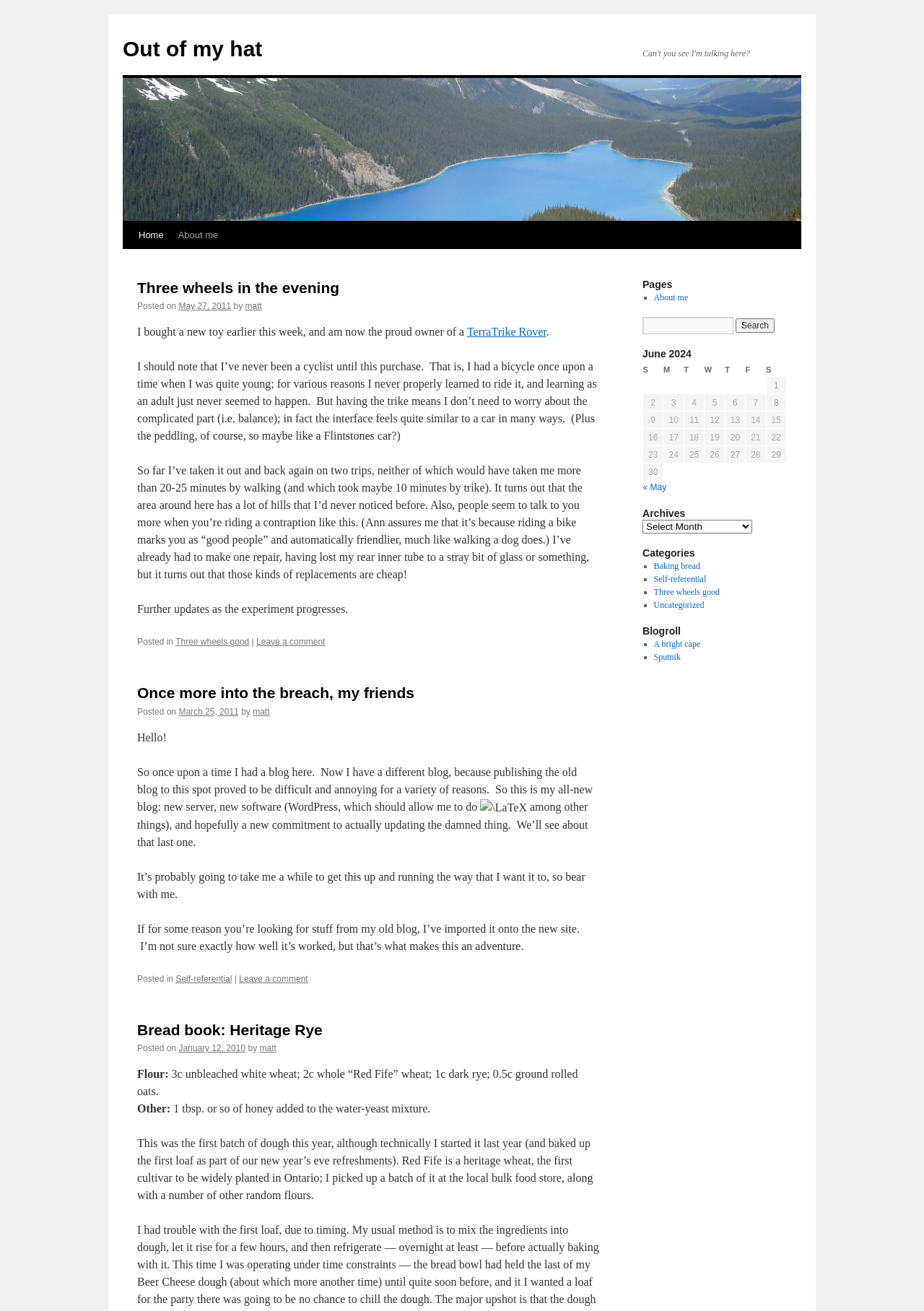Please identify the bounding box coordinates of the area I need to click to accomplish the following instruction: "Click the 'Leave a comment' link".

[0.277, 0.486, 0.352, 0.494]